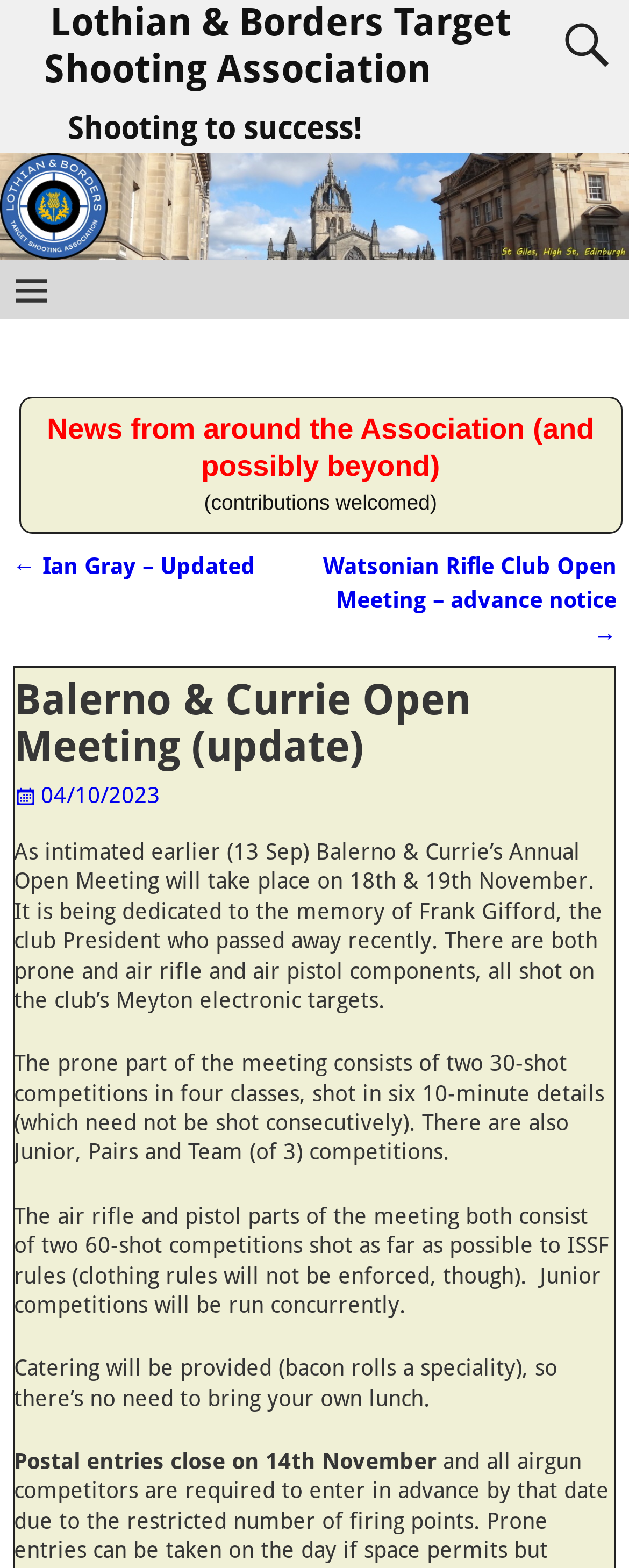Look at the image and answer the question in detail:
What is the closing date for postal entries?

I found the answer by looking at the static text element with the text 'Postal entries close on 14th November' which is located at the bottom of the webpage. This suggests that the closing date for postal entries is 14th November.